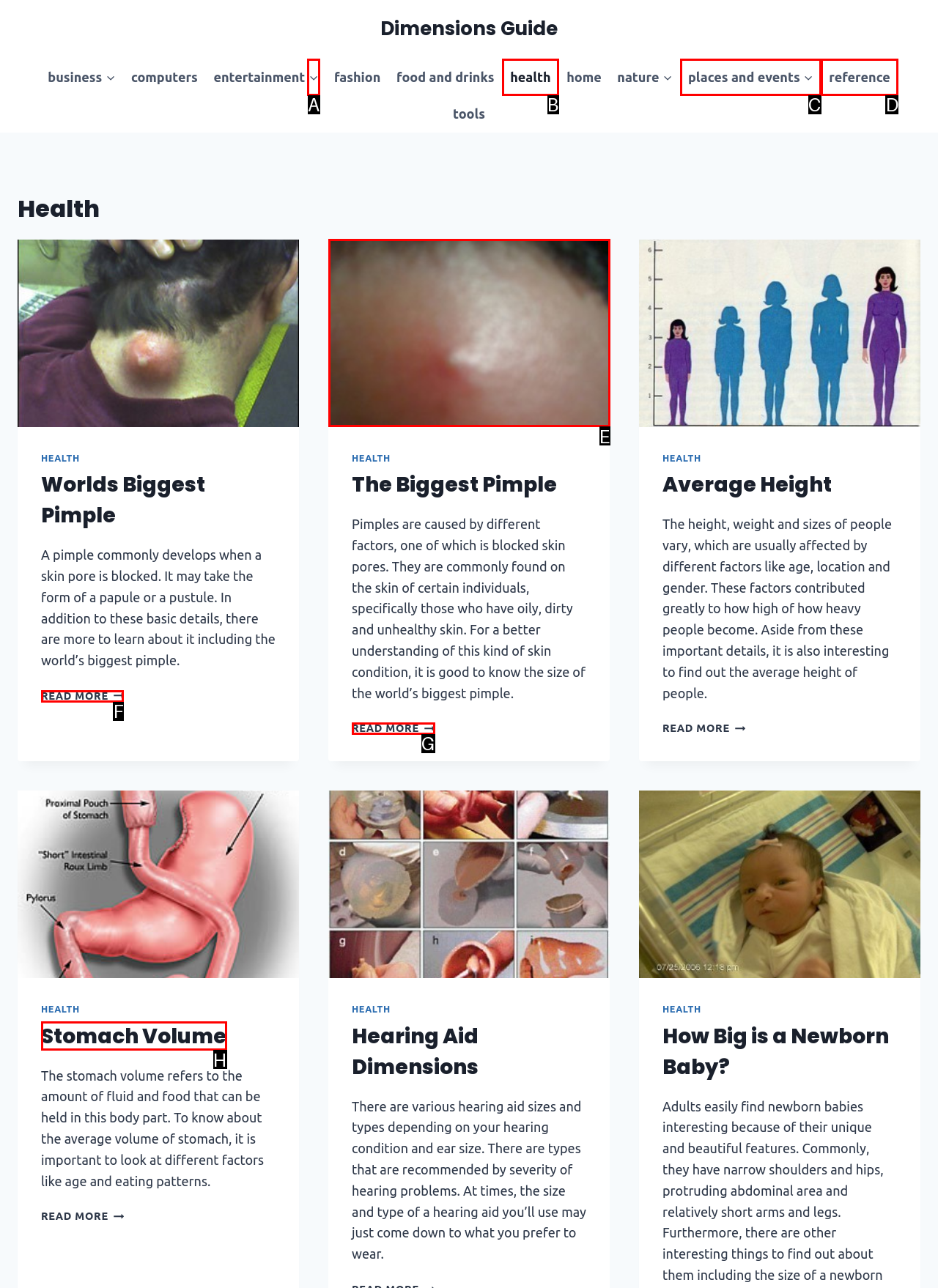Tell me which element should be clicked to achieve the following objective: Read more about 'Worlds Biggest Pimple'
Reply with the letter of the correct option from the displayed choices.

F